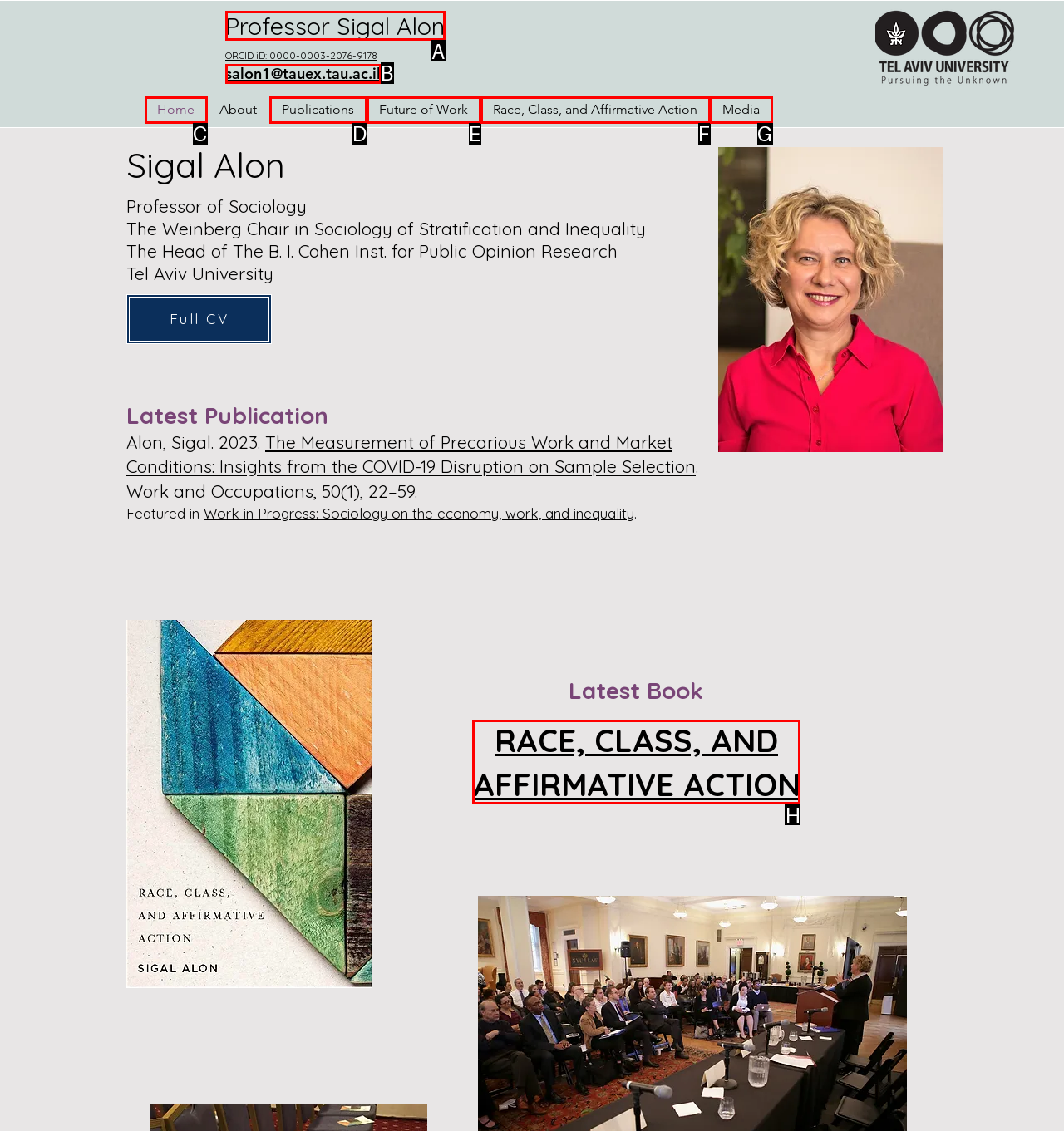Choose the letter of the element that should be clicked to complete the task: Click on 'My Account'
Answer with the letter from the possible choices.

None